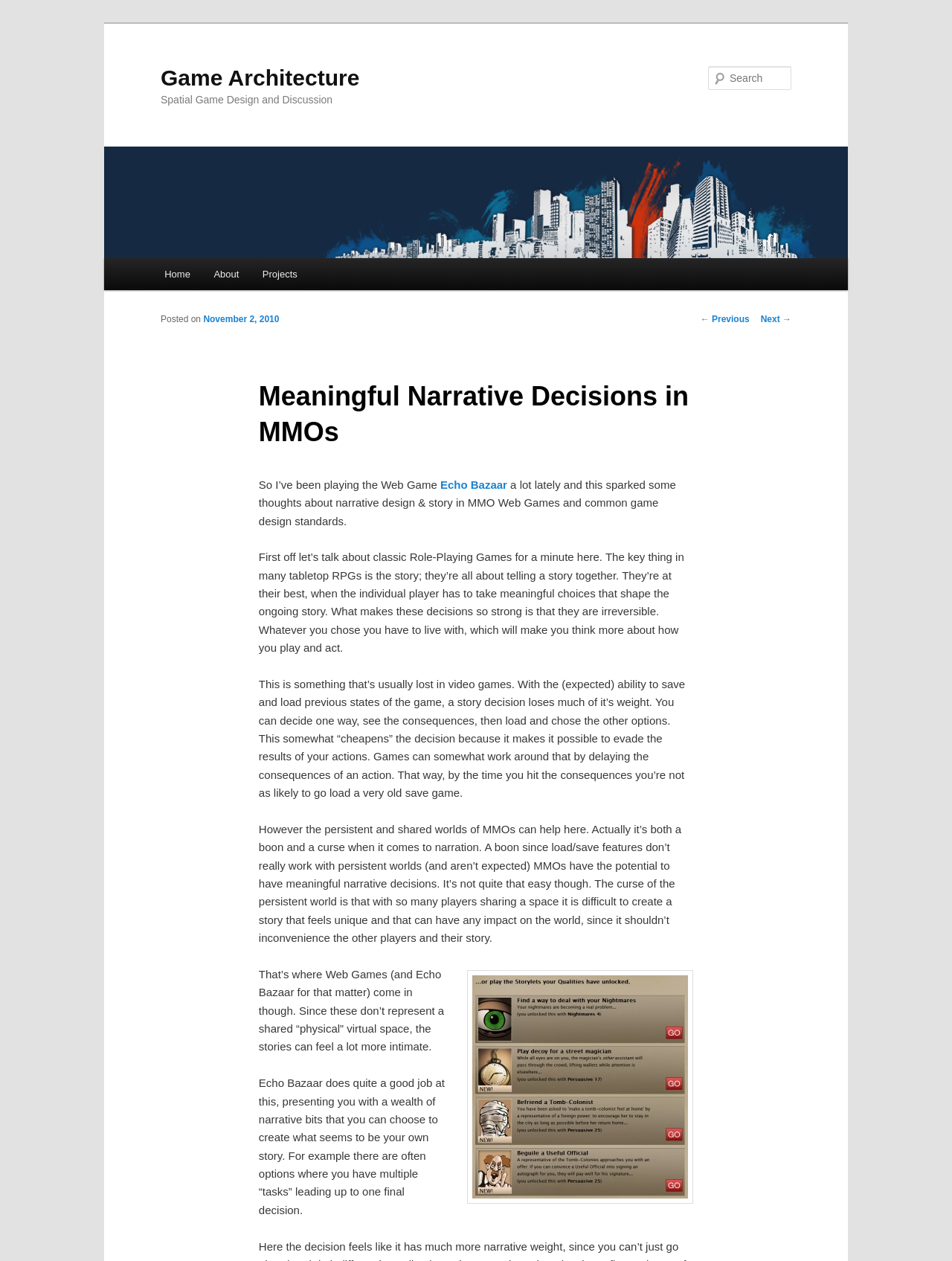Provide a one-word or one-phrase answer to the question:
What is the benefit of persistent and shared worlds in MMOs?

Meaningful narrative decisions